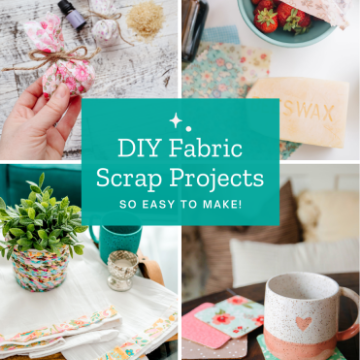What is wrapped in colorful fabric in the bottom-left?
Using the image, provide a concise answer in one word or a short phrase.

potted plant